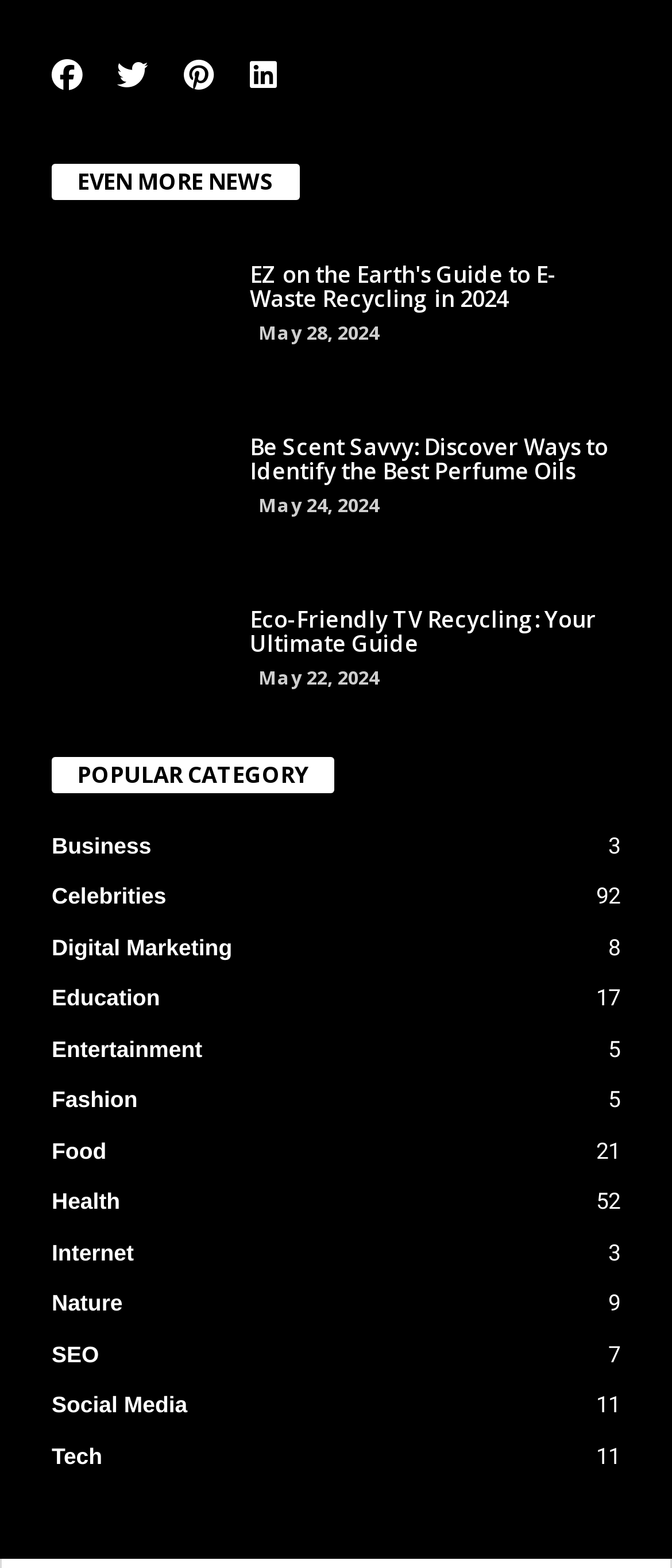How many categories are listed?
Look at the image and respond to the question as thoroughly as possible.

I counted the number of links under the 'POPULAR CATEGORY' button, which are 'Business 3', 'Celebrities 92', 'Digital Marketing 8', 'Education 17', 'Entertainment 5', 'Fashion 5', 'Food 21', 'Health 52', 'Internet 3', 'Nature 9', 'SEO 7', 'Social Media 11', 'Tech 11', and found that there are 15 categories listed.